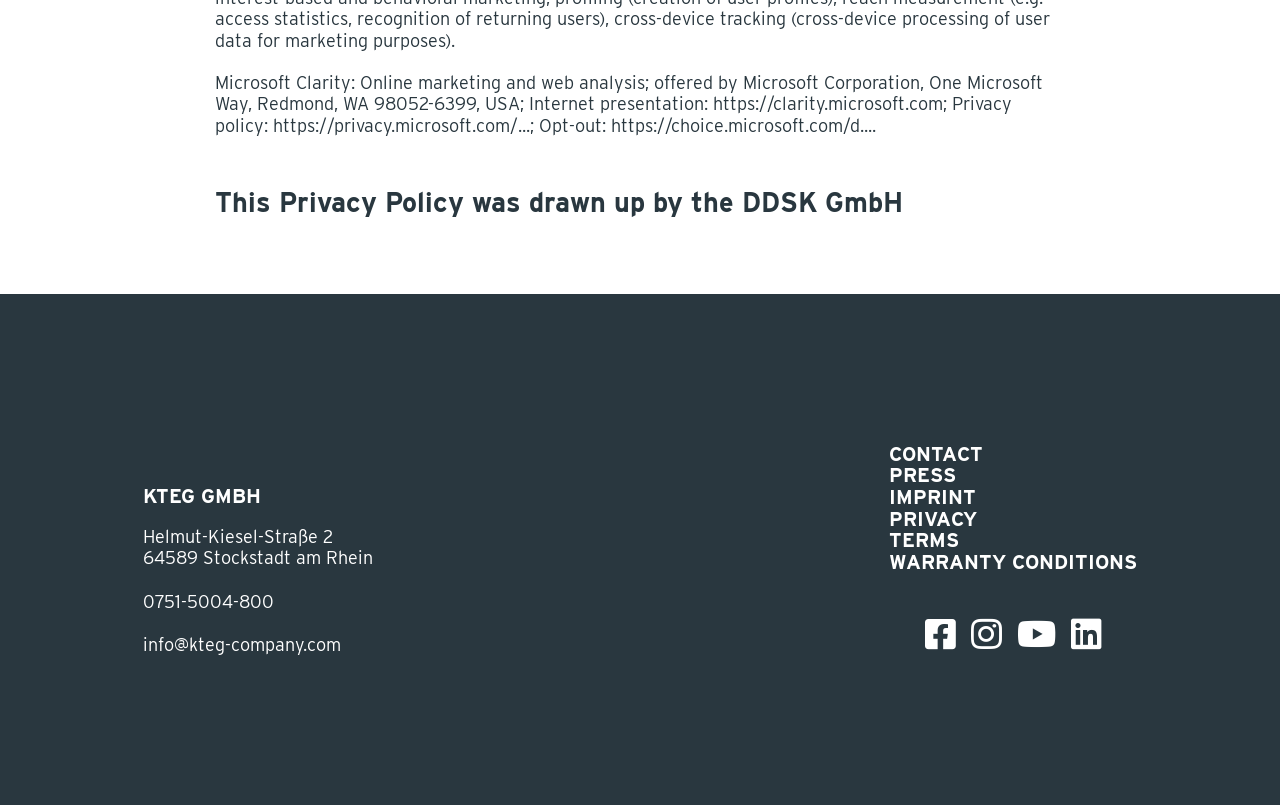Using the provided description: "info@kteg-company.com", find the bounding box coordinates of the corresponding UI element. The output should be four float numbers between 0 and 1, in the format [left, top, right, bottom].

[0.112, 0.787, 0.266, 0.814]